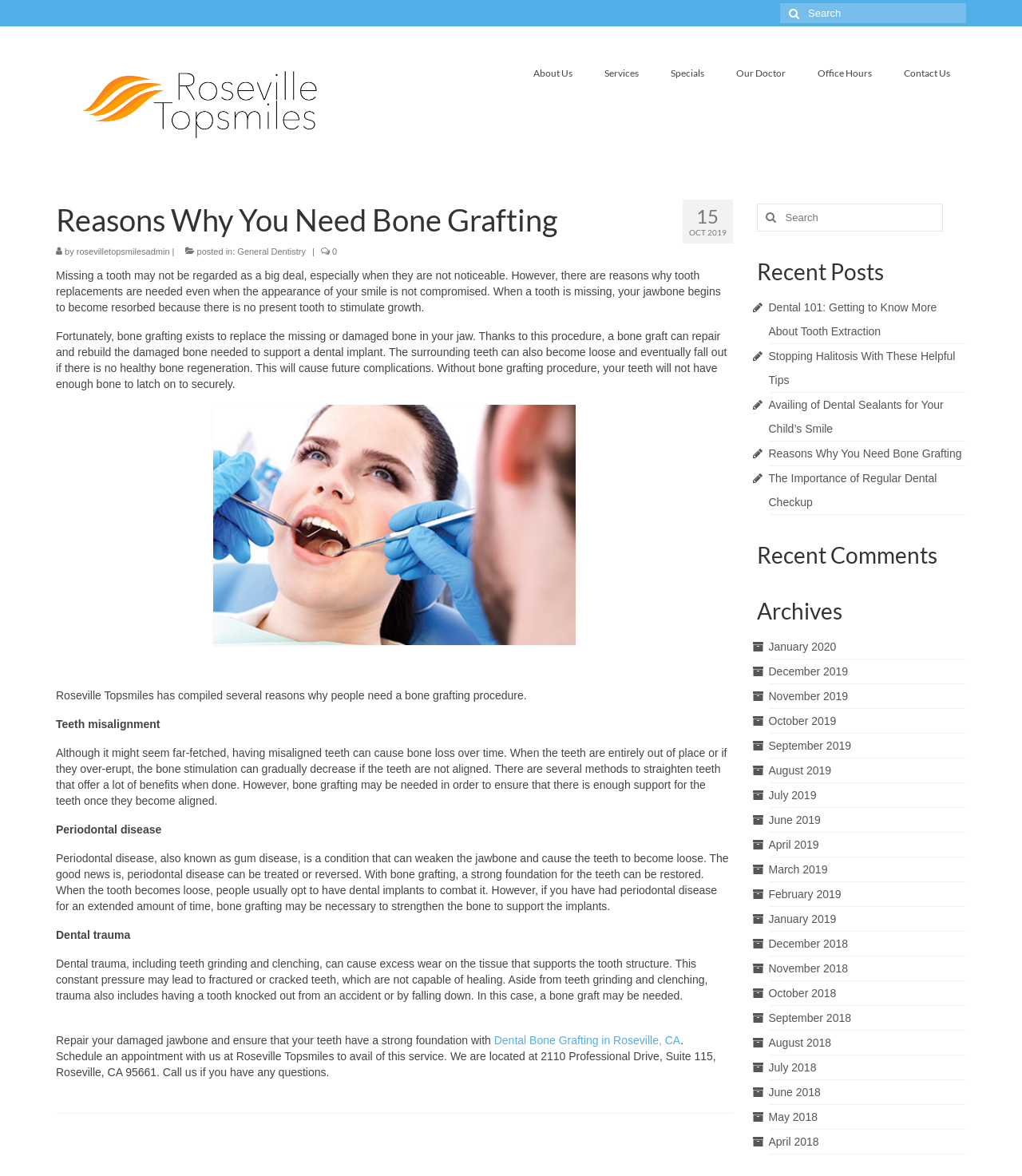Locate the bounding box coordinates of the element you need to click to accomplish the task described by this instruction: "Schedule an appointment for Dental Bone Grafting".

[0.483, 0.879, 0.666, 0.89]